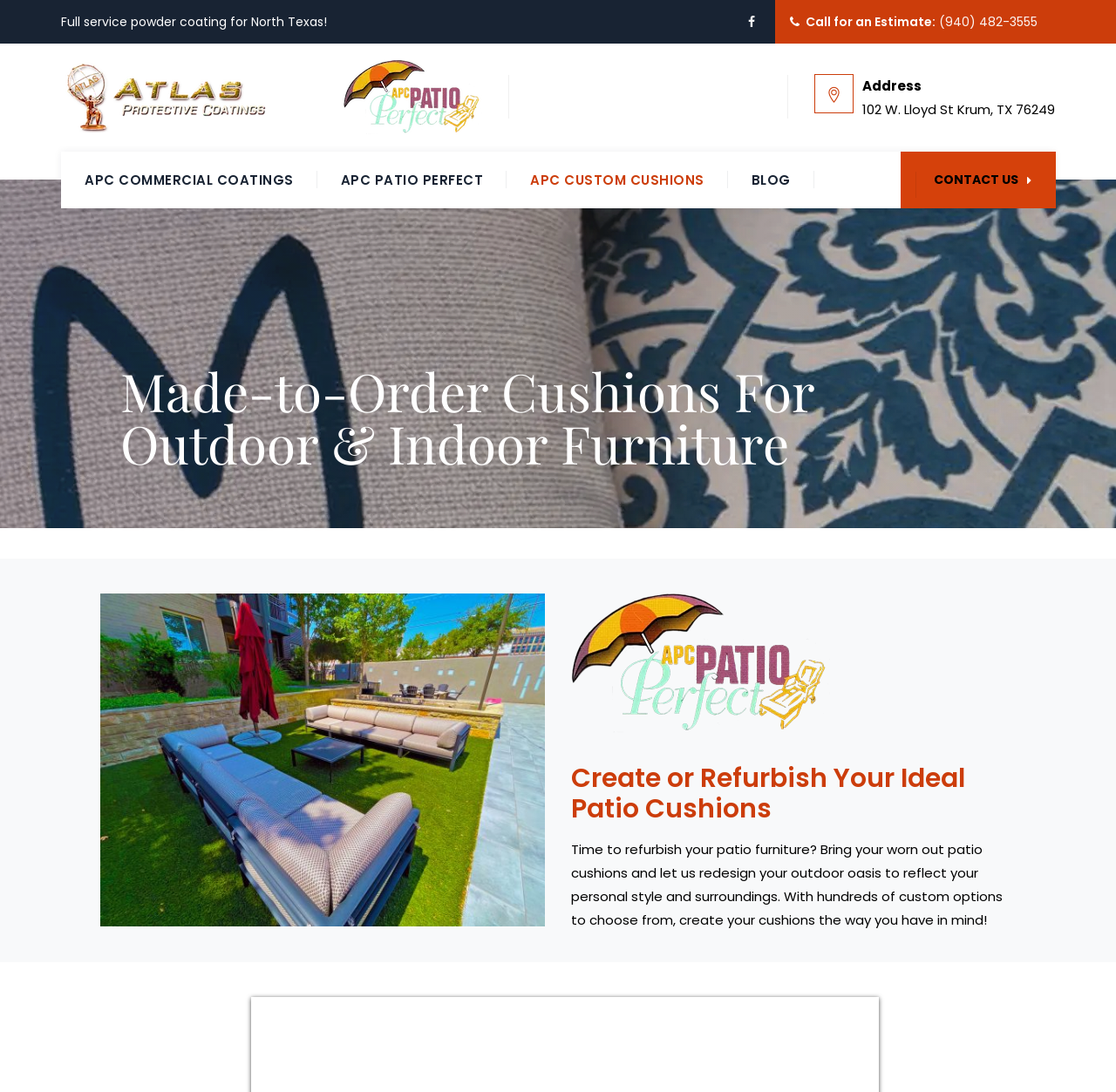Using the provided description alt="APC Patio Perfect Logo", find the bounding box coordinates for the UI element. Provide the coordinates in (top-left x, top-left y, bottom-right x, bottom-right y) format, ensuring all values are between 0 and 1.

[0.308, 0.08, 0.433, 0.096]